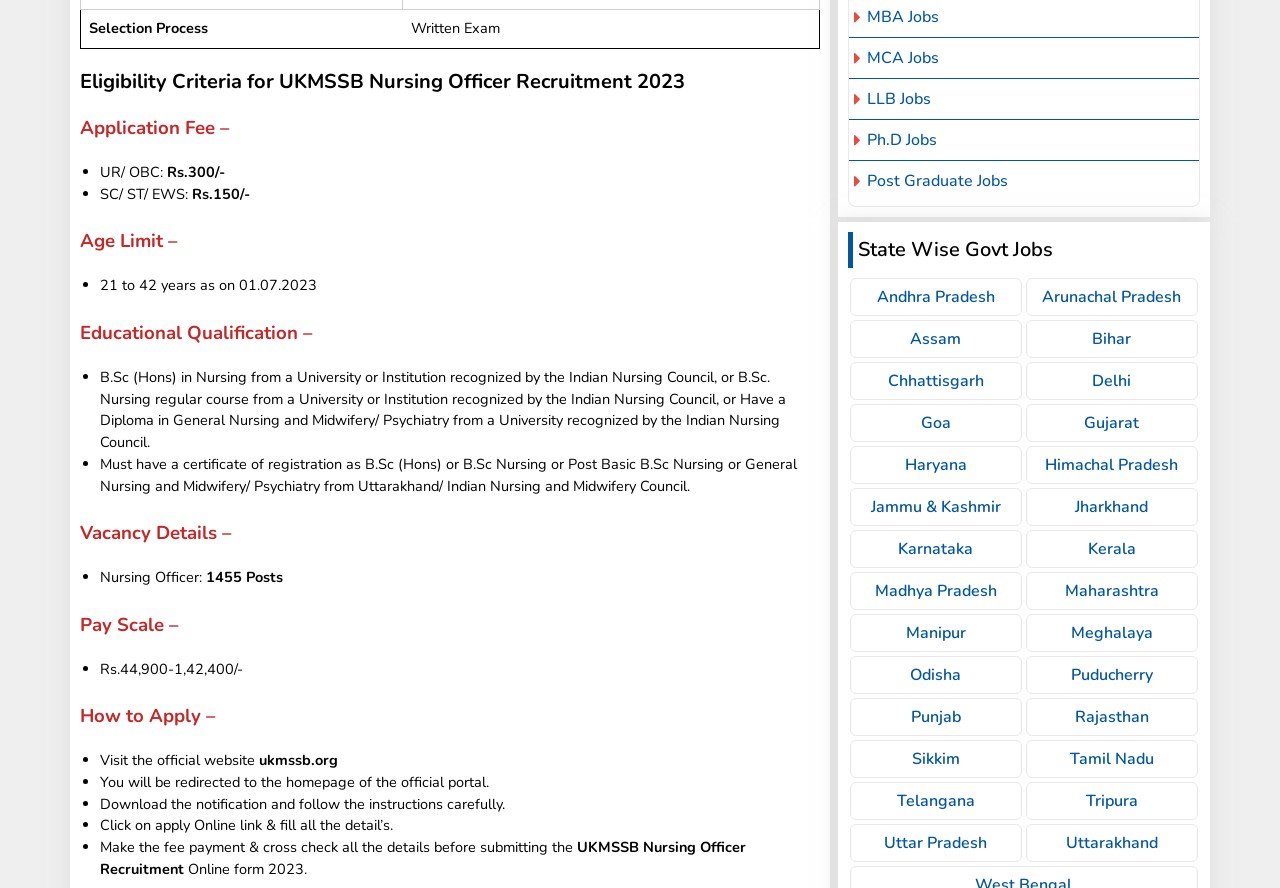How many posts are available for Nursing Officer?
Using the details from the image, give an elaborate explanation to answer the question.

The webpage mentions that there are 1455 posts available for Nursing Officer under the Vacancy Details section.